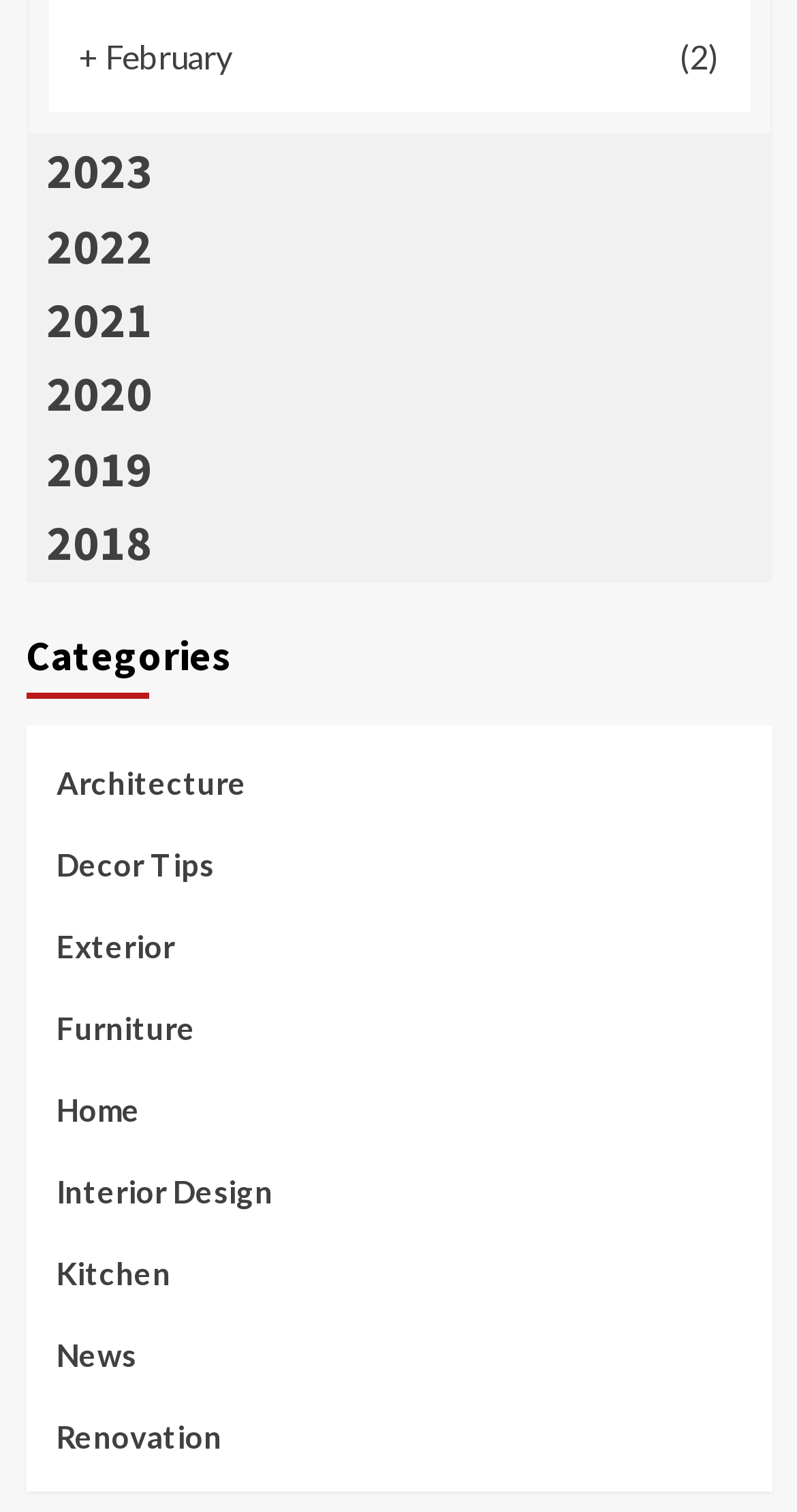Determine the bounding box coordinates of the element that should be clicked to execute the following command: "Read about Interior Design".

[0.071, 0.771, 0.342, 0.824]